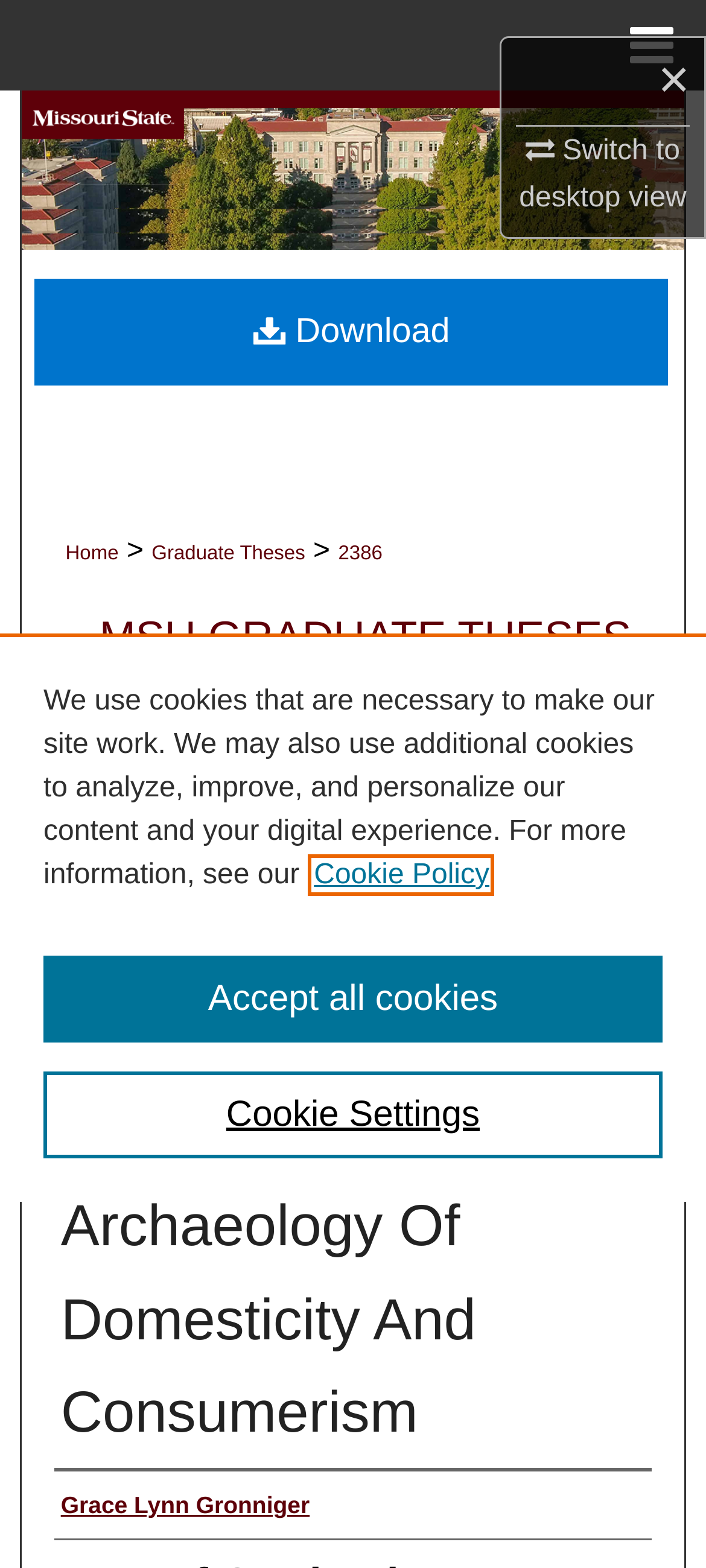Please identify the coordinates of the bounding box that should be clicked to fulfill this instruction: "Search".

[0.0, 0.058, 1.0, 0.115]